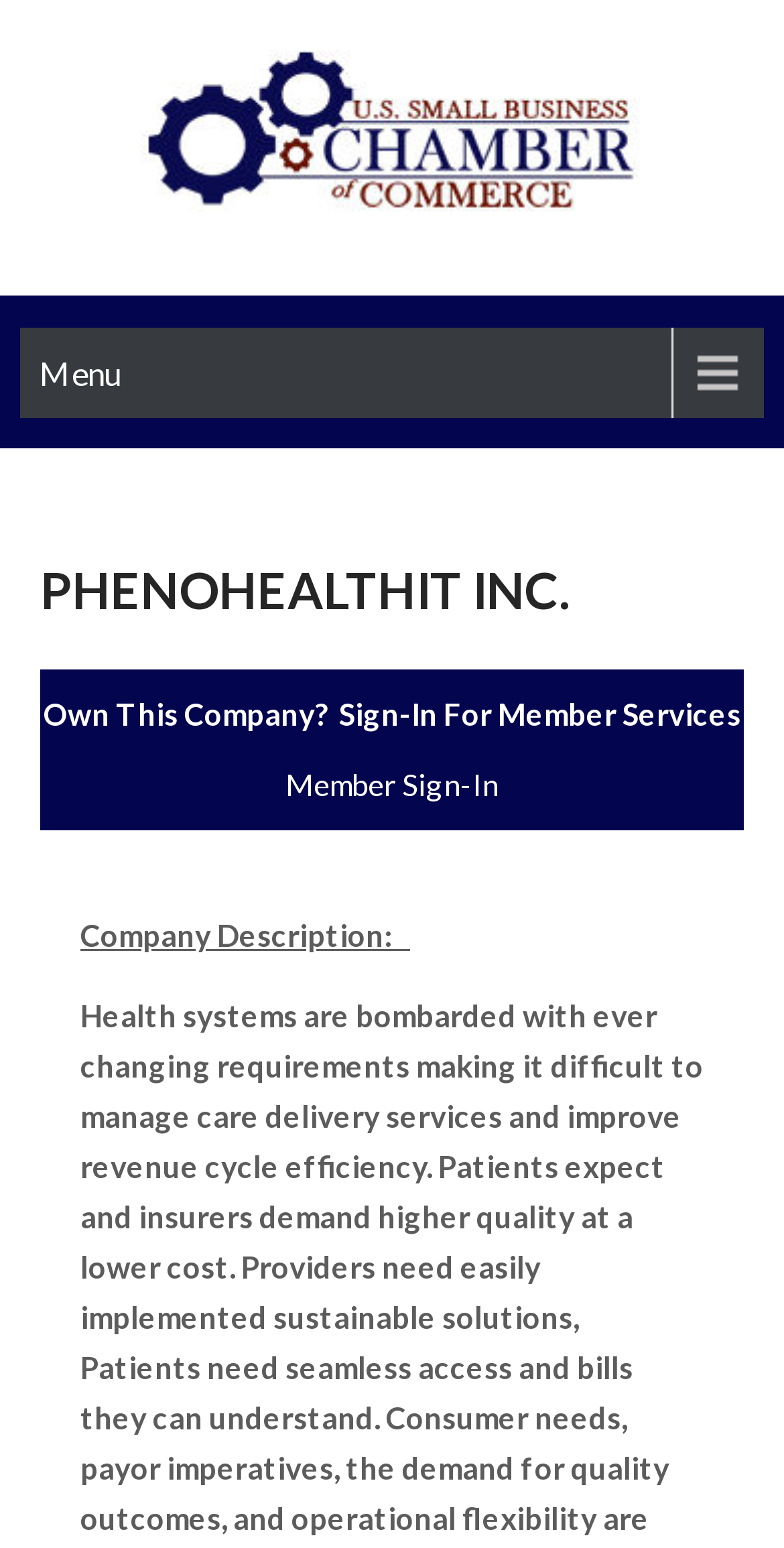Respond to the following query with just one word or a short phrase: 
What is the purpose of the 'Member Sign-In' link?

For member services